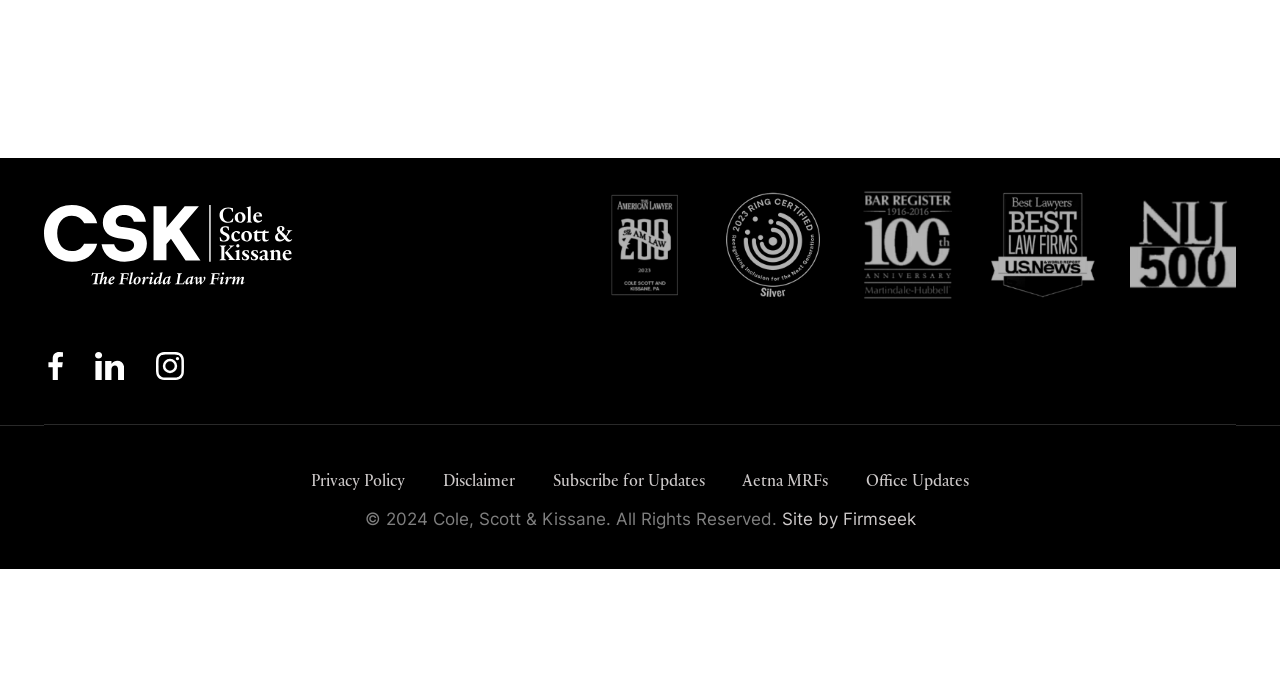Please locate the bounding box coordinates for the element that should be clicked to achieve the following instruction: "Check the website's disclaimer". Ensure the coordinates are given as four float numbers between 0 and 1, i.e., [left, top, right, bottom].

[0.346, 0.677, 0.402, 0.707]